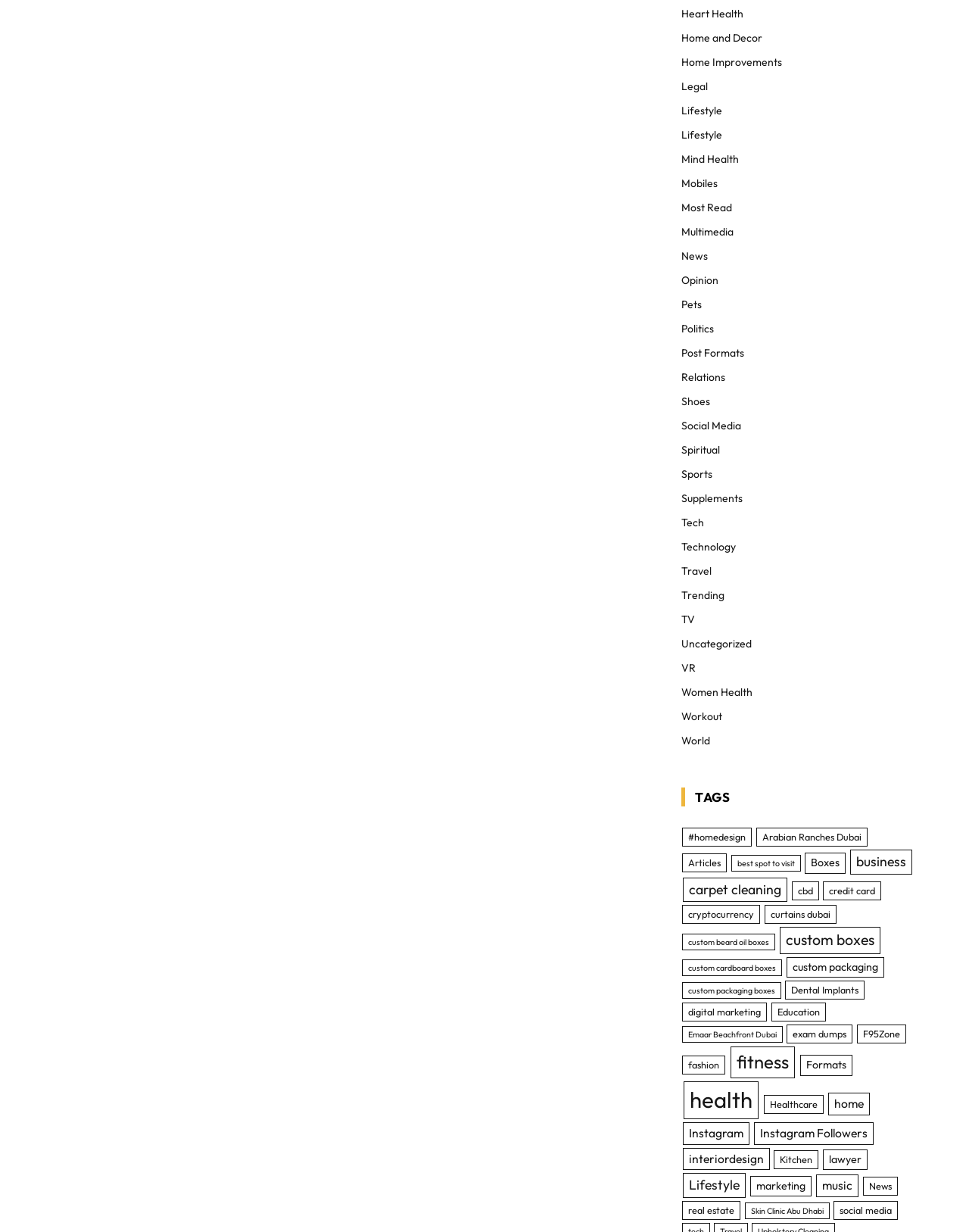Please provide the bounding box coordinates in the format (top-left x, top-left y, bottom-right x, bottom-right y). Remember, all values are floating point numbers between 0 and 1. What is the bounding box coordinate of the region described as: lawyer

[0.849, 0.933, 0.895, 0.95]